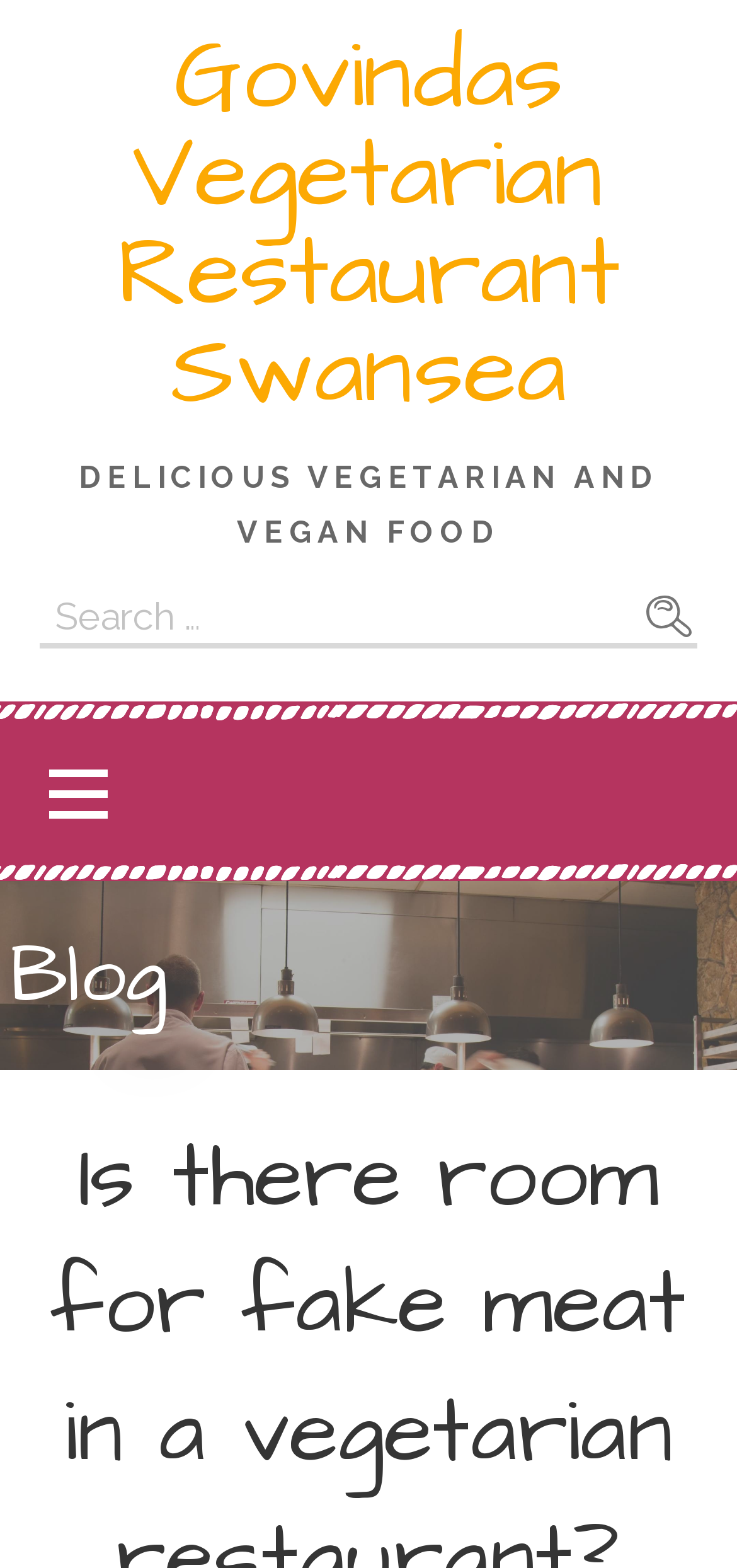What type of food does the restaurant serve?
Refer to the screenshot and deliver a thorough answer to the question presented.

I inferred this by looking at the static text element that says 'DELICIOUS VEGETARIAN AND VEGAN FOOD', which suggests that the restaurant serves vegetarian and vegan food.